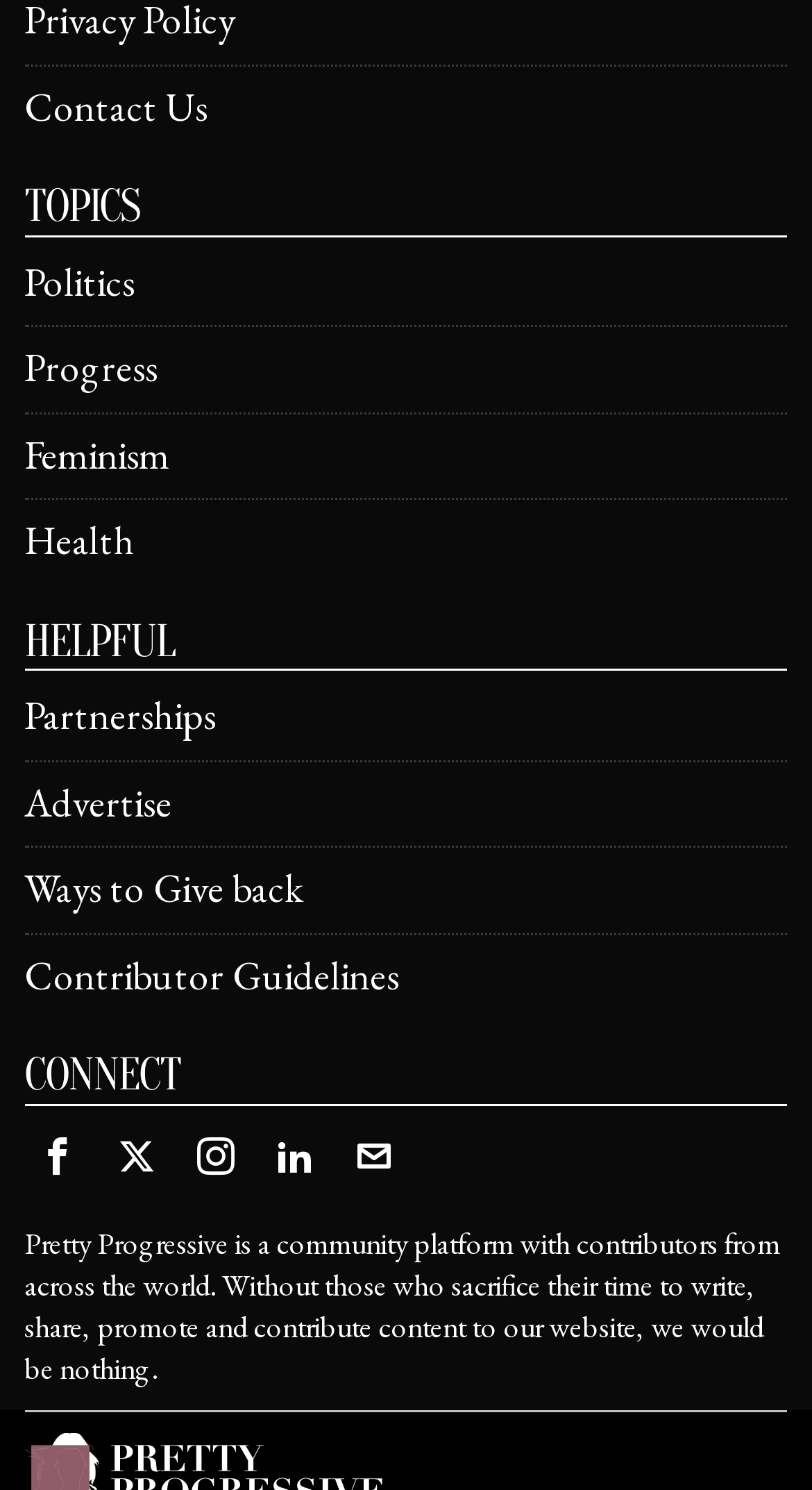Please determine the bounding box coordinates of the element to click in order to execute the following instruction: "Read about contributor guidelines". The coordinates should be four float numbers between 0 and 1, specified as [left, top, right, bottom].

[0.03, 0.637, 0.492, 0.672]